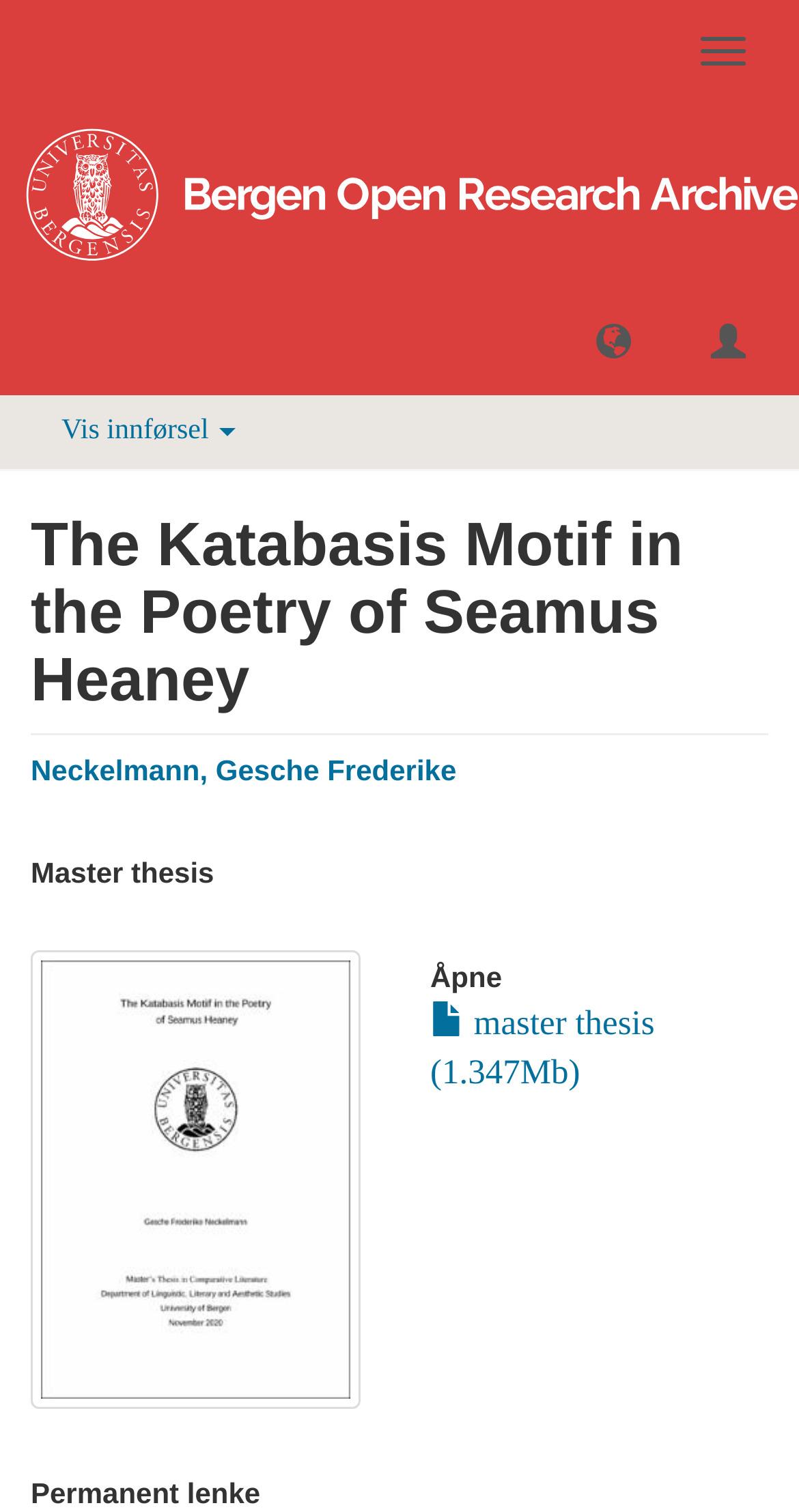Answer the question in one word or a short phrase:
What is the purpose of the button 'Toggle navigation'?

To toggle navigation